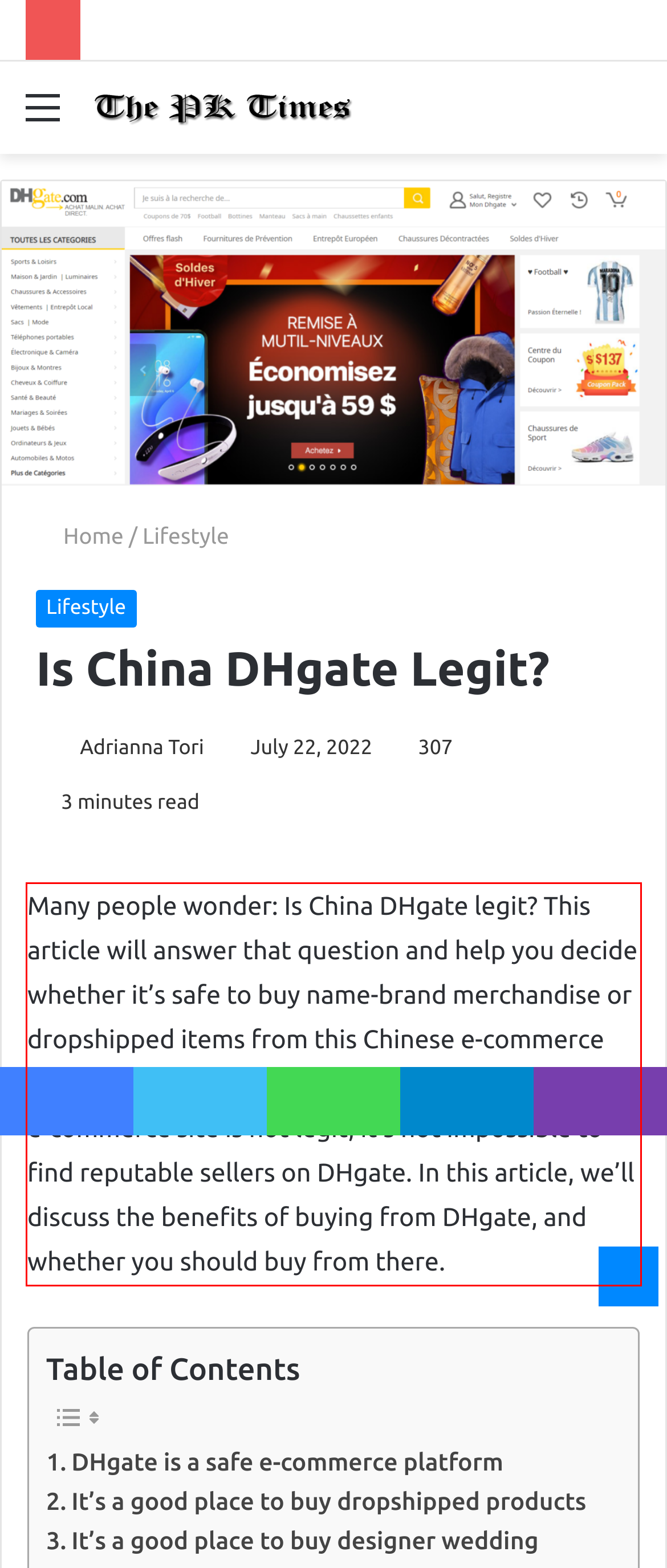Perform OCR on the text inside the red-bordered box in the provided screenshot and output the content.

Many people wonder: Is China DHgate legit? This article will answer that question and help you decide whether it’s safe to buy name-brand merchandise or dropshipped items from this Chinese e-commerce site. While many people may be concerned that this e-commerce site is not legit, it’s not impossible to find reputable sellers on DHgate. In this article, we’ll discuss the benefits of buying from DHgate, and whether you should buy from there.